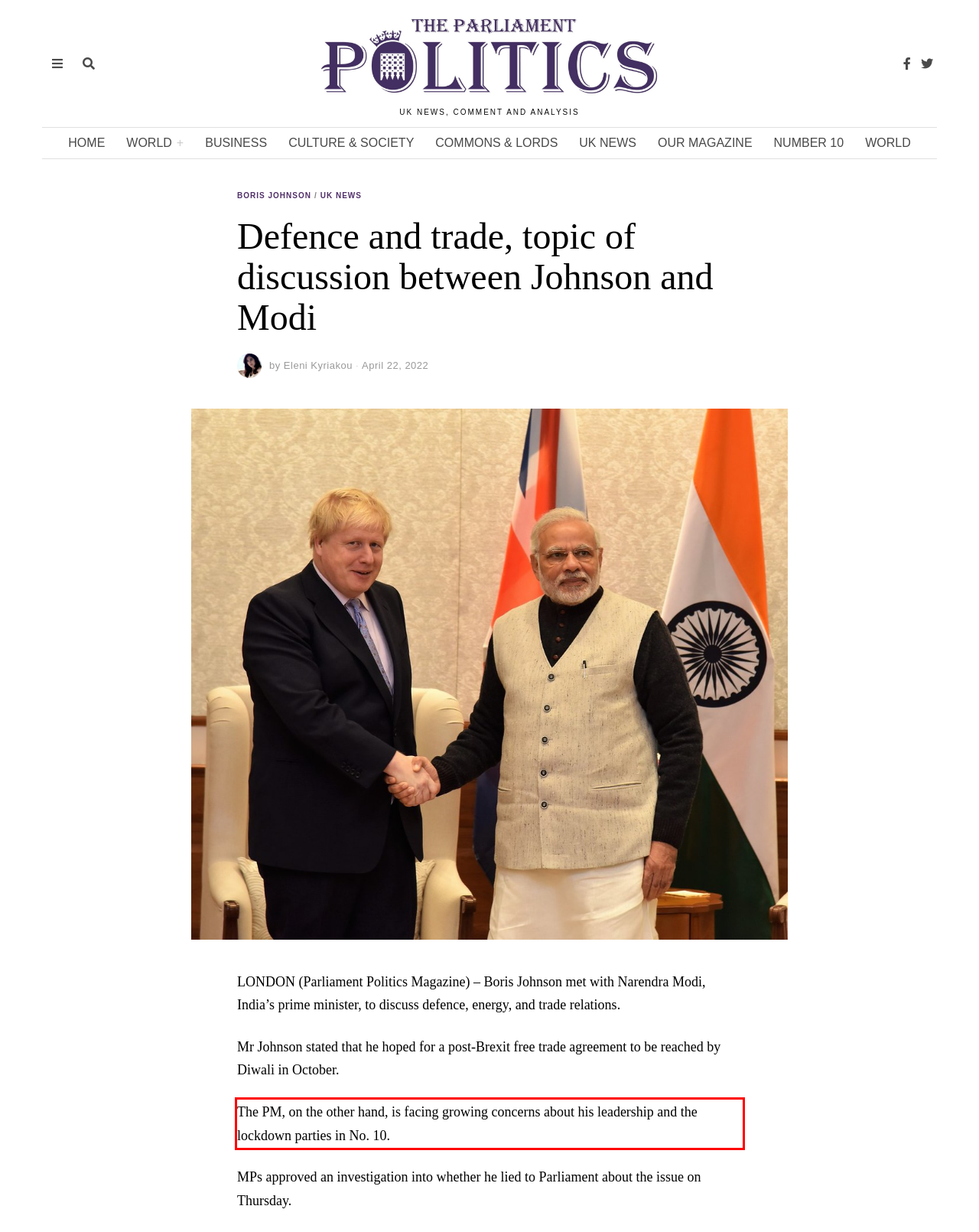Please look at the screenshot provided and find the red bounding box. Extract the text content contained within this bounding box.

The PM, on the other hand, is facing growing concerns about his leadership and the lockdown parties in No. 10.